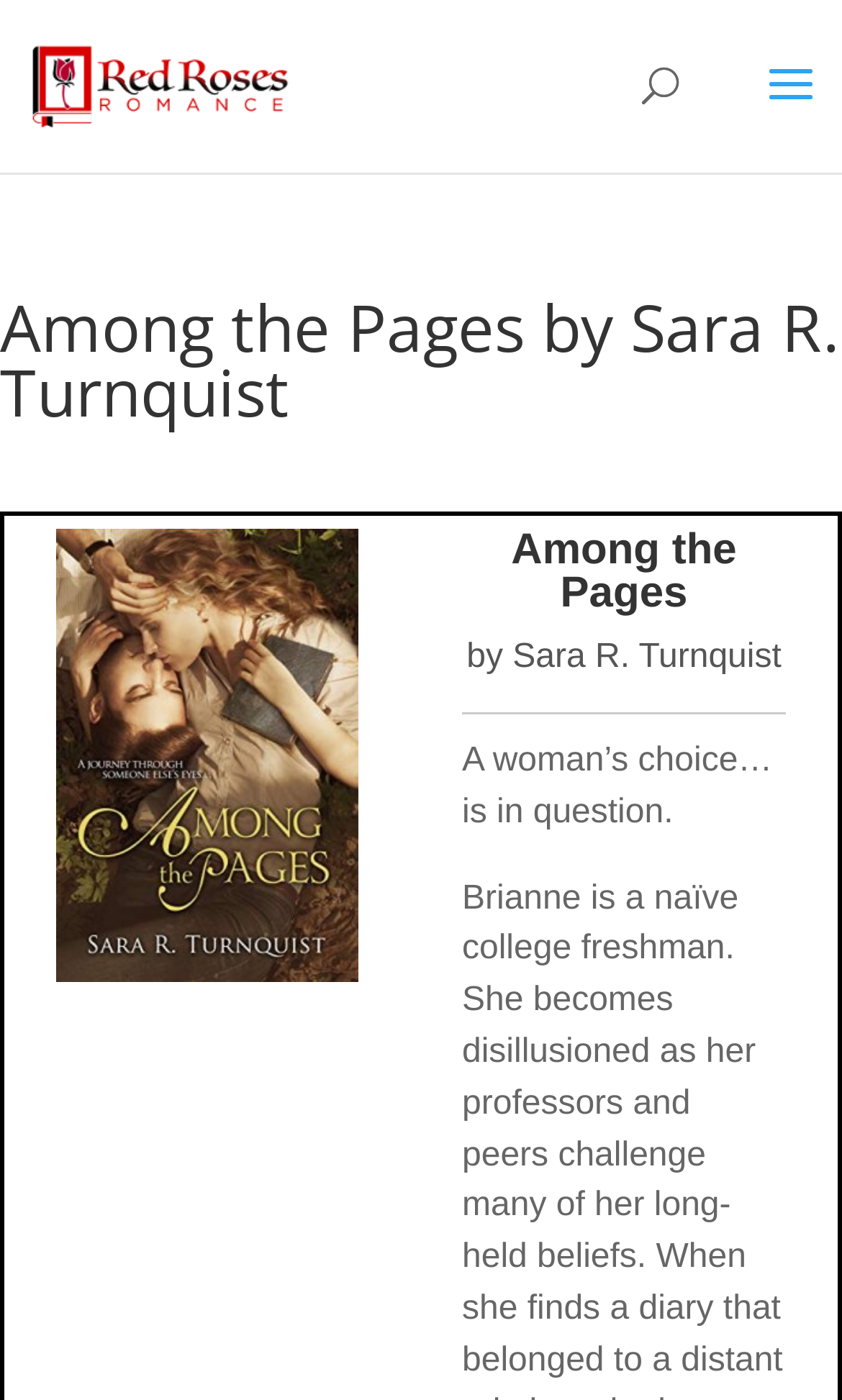What is the author's name?
Using the image as a reference, answer the question with a short word or phrase.

Sara R. Turnquist